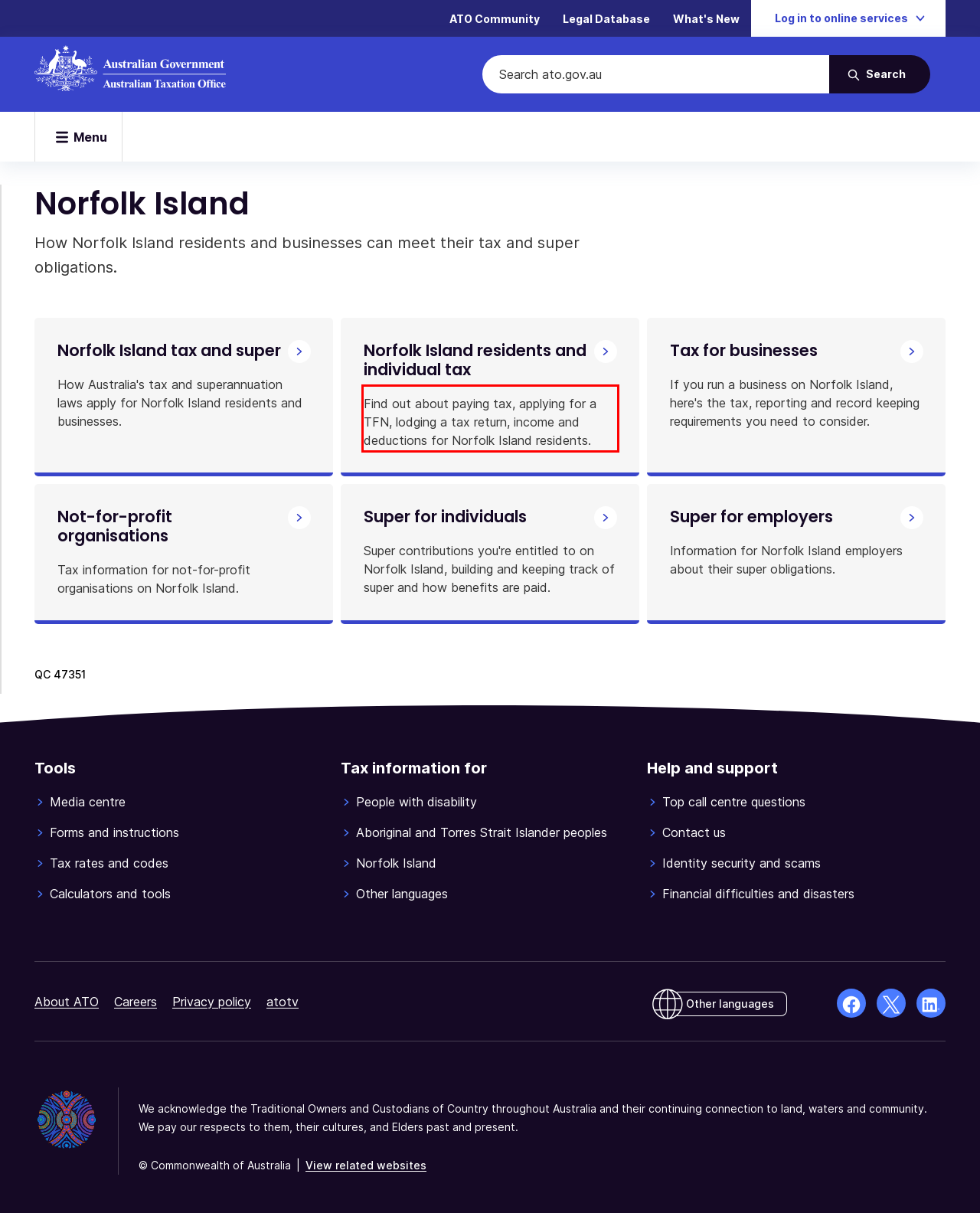Within the screenshot of the webpage, there is a red rectangle. Please recognize and generate the text content inside this red bounding box.

Find out about paying tax, applying for a TFN, lodging a tax return, income and deductions for Norfolk Island residents.